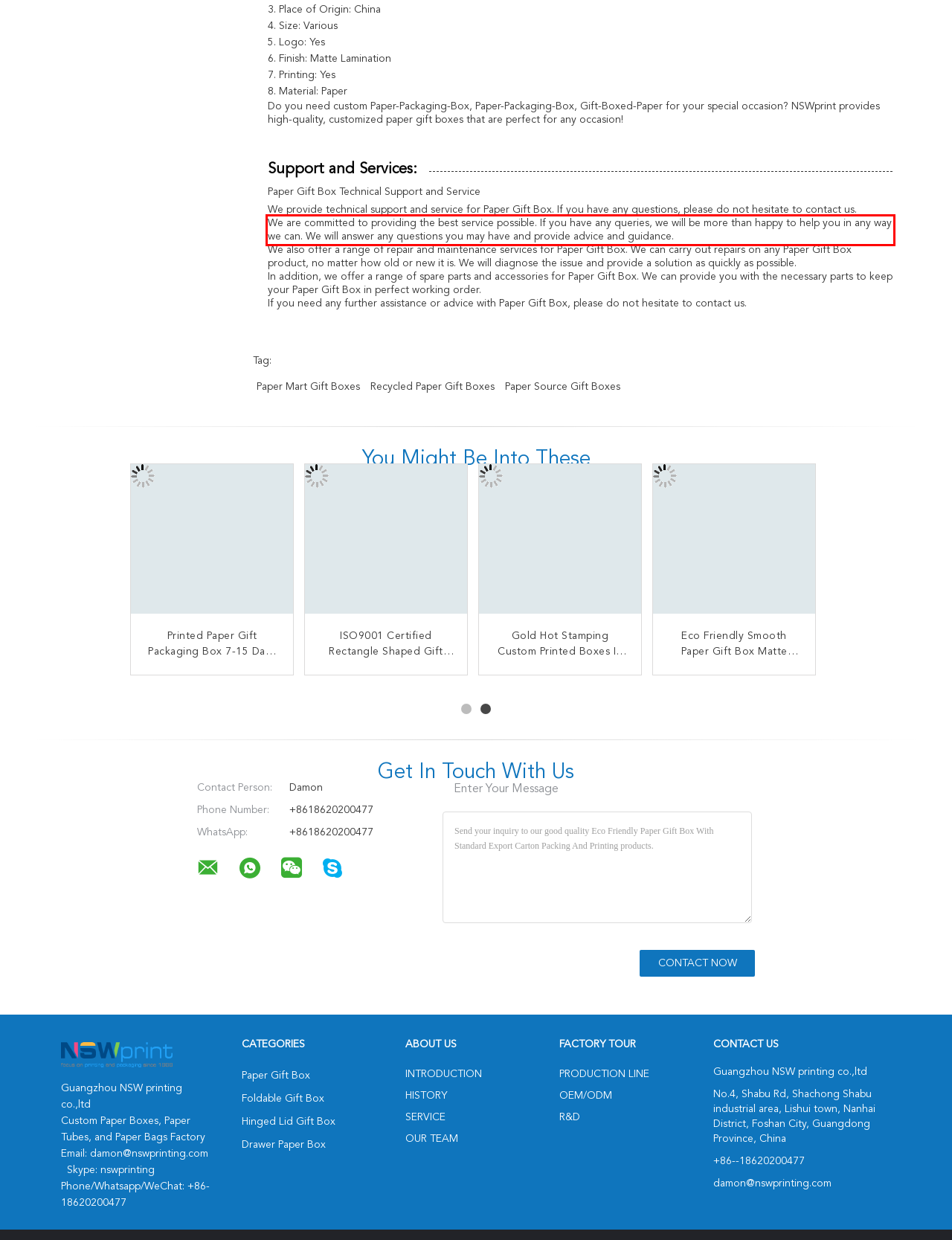Review the webpage screenshot provided, and perform OCR to extract the text from the red bounding box.

We are committed to providing the best service possible. If you have any queries, we will be more than happy to help you in any way we can. We will answer any questions you may have and provide advice and guidance.